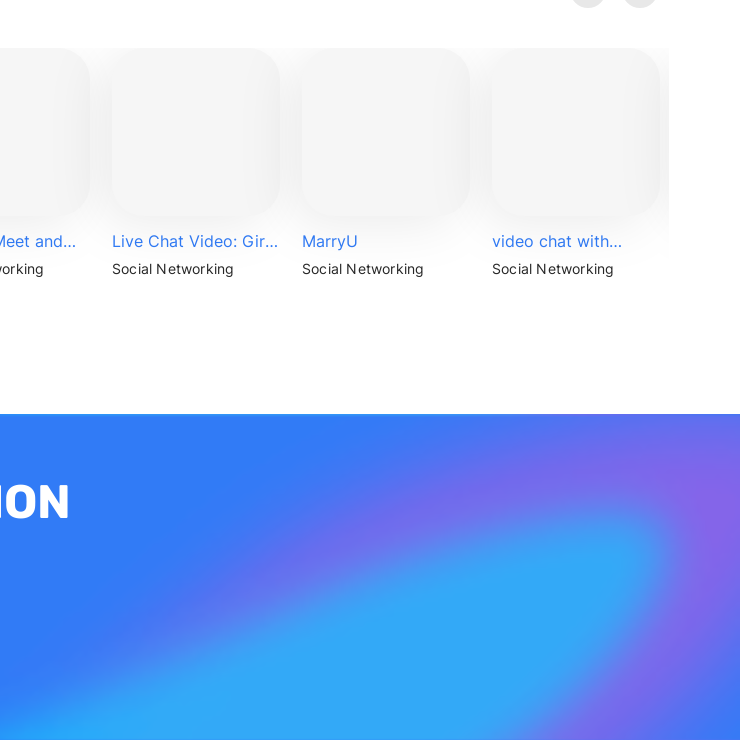What is the purpose of the social networking apps? Analyze the screenshot and reply with just one word or a short phrase.

Facilitating real-time communication and relationships